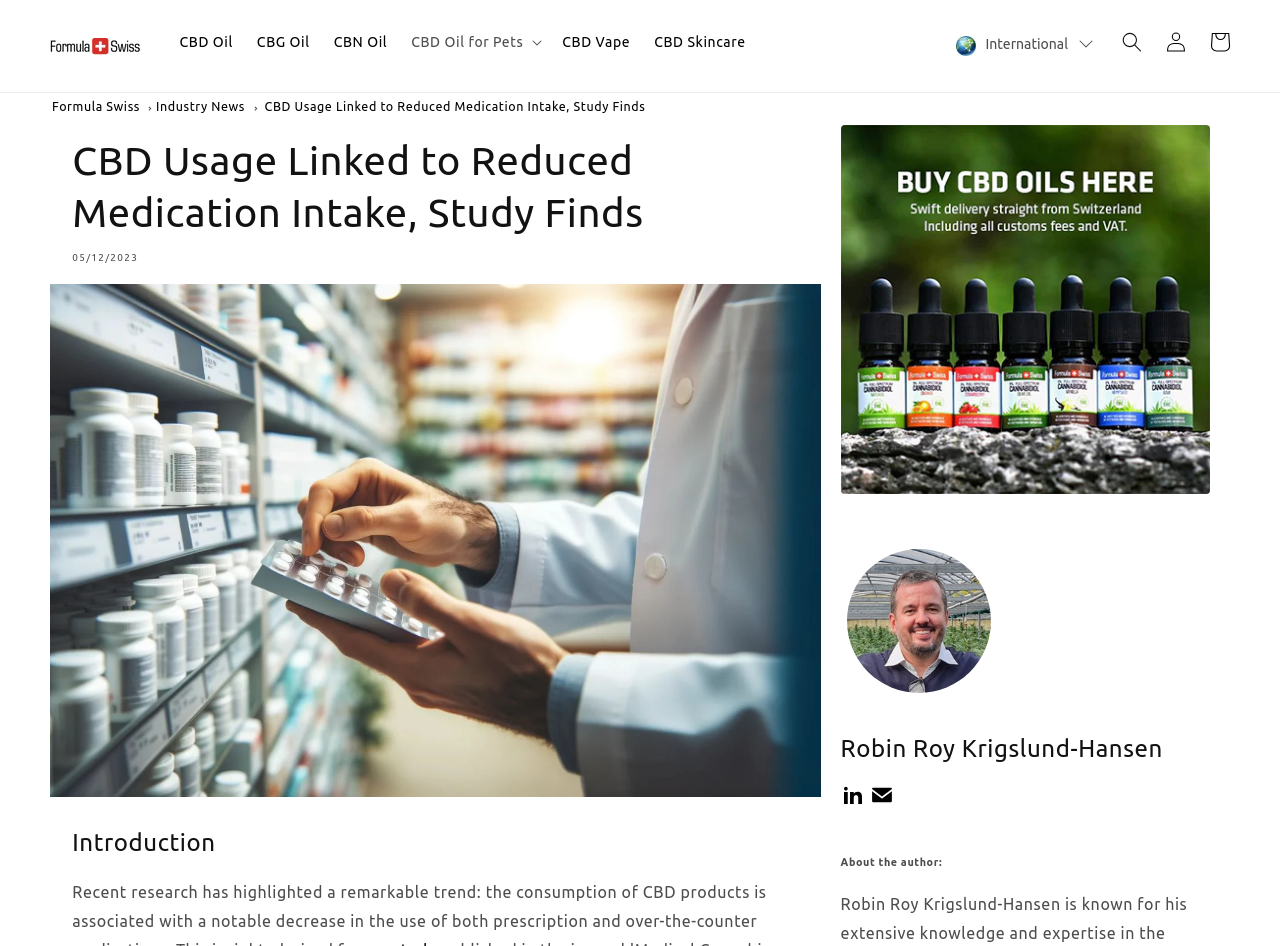Write an extensive caption that covers every aspect of the webpage.

The webpage is focused on CBD usage and its benefits, with a prominent title "CBD Usage Reduces Reliance on Traditional Medications". At the top left, there is a link to "Formula Swiss INT" accompanied by an image of the same name. To the right of this, there are links to different types of CBD products, including "CBD Oil", "CBG Oil", "CBN Oil", and "CBD Vape". 

Below these links, there is a details section with a button labeled "CBD Oil for Pets". Further to the right, there are links to "CBD Skincare" and a button labeled "International International" with a flag icon. 

At the top right, there are buttons for "Search", "Log in", and "Cart". Below these, there is a navigation section with breadcrumbs, including links to "Formula Swiss", "Industry News", and the current article "CBD Usage Linked to Reduced Medication Intake, Study Finds". 

The main content of the webpage is an article about a study that found a link between CBD usage and reduced medication intake. The article has a heading, a date "05/12/2023", and an image of a doctor holding a medicine. The article is divided into sections, with headings such as "Introduction". 

At the bottom of the page, there is an author section with an image of the author, Robin Roy Krigslund-Hansen, and links to their social media profiles.